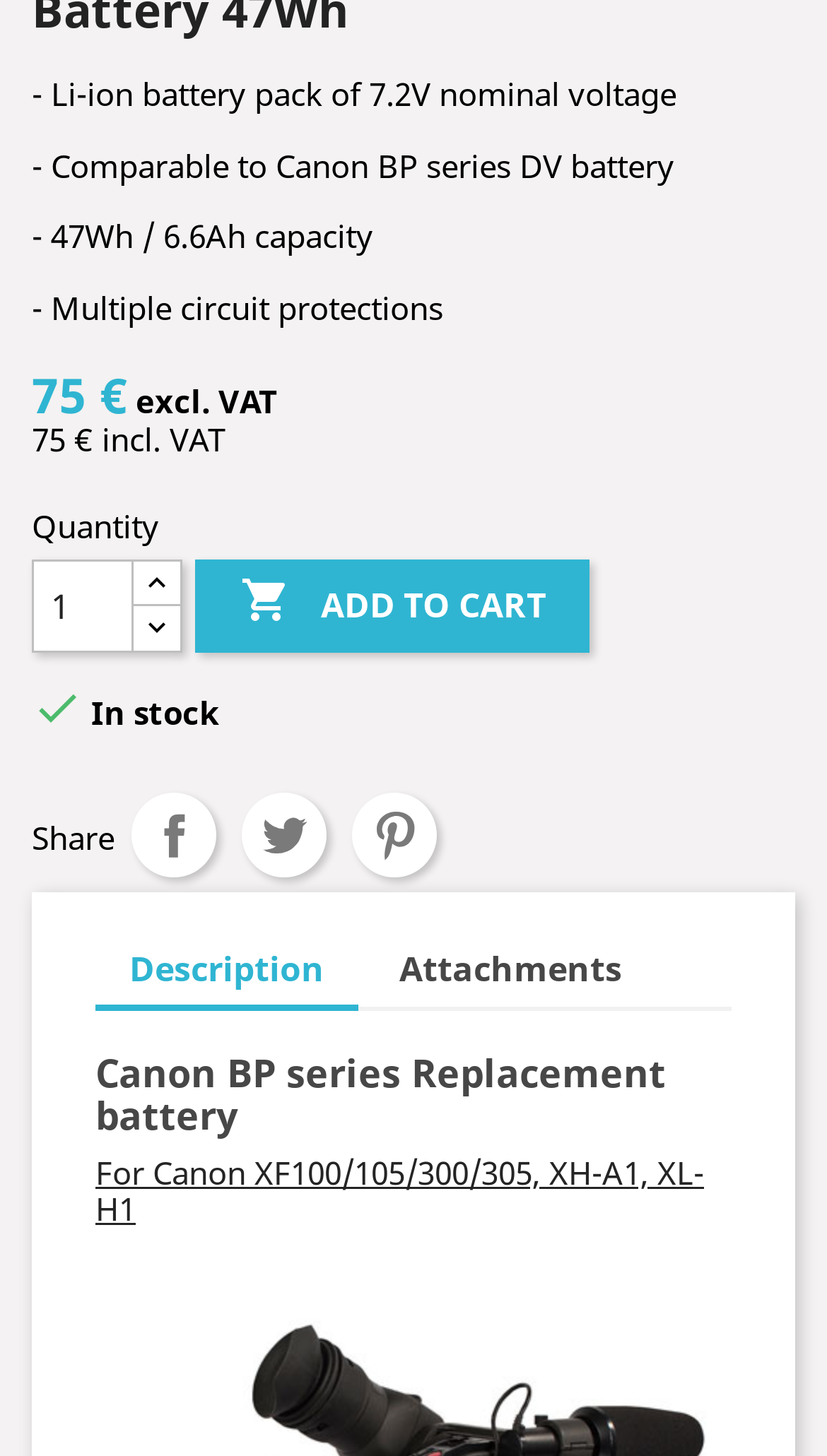Please find the bounding box coordinates in the format (top-left x, top-left y, bottom-right x, bottom-right y) for the given element description. Ensure the coordinates are floating point numbers between 0 and 1. Description: input value="1" aria-label="Quantity" name="qty" value="1"

[0.038, 0.384, 0.162, 0.448]